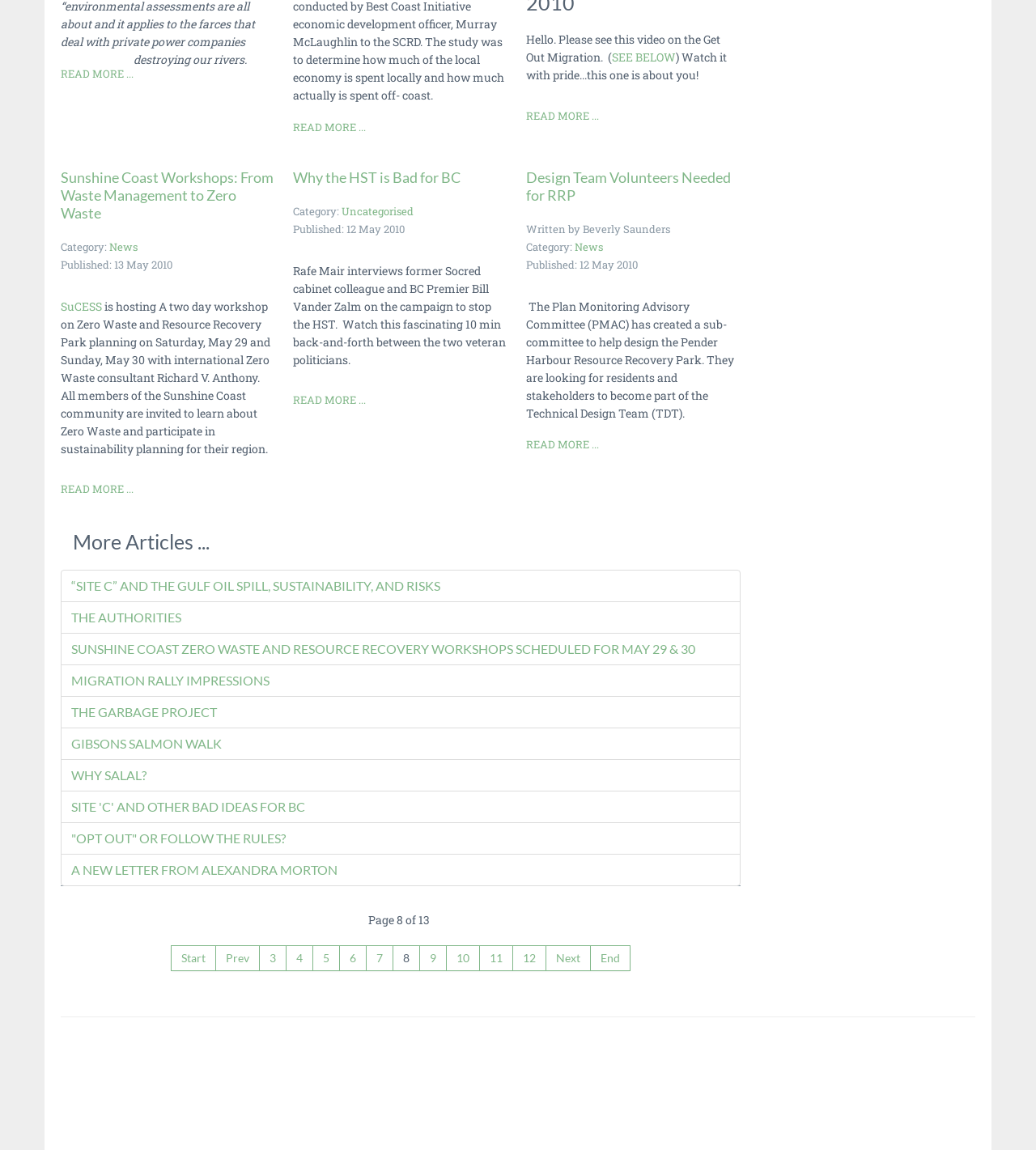Please study the image and answer the question comprehensively:
How many pages are there in total?

The total number of pages can be found at the bottom of the webpage, where it says 'Page 8 of 13'.